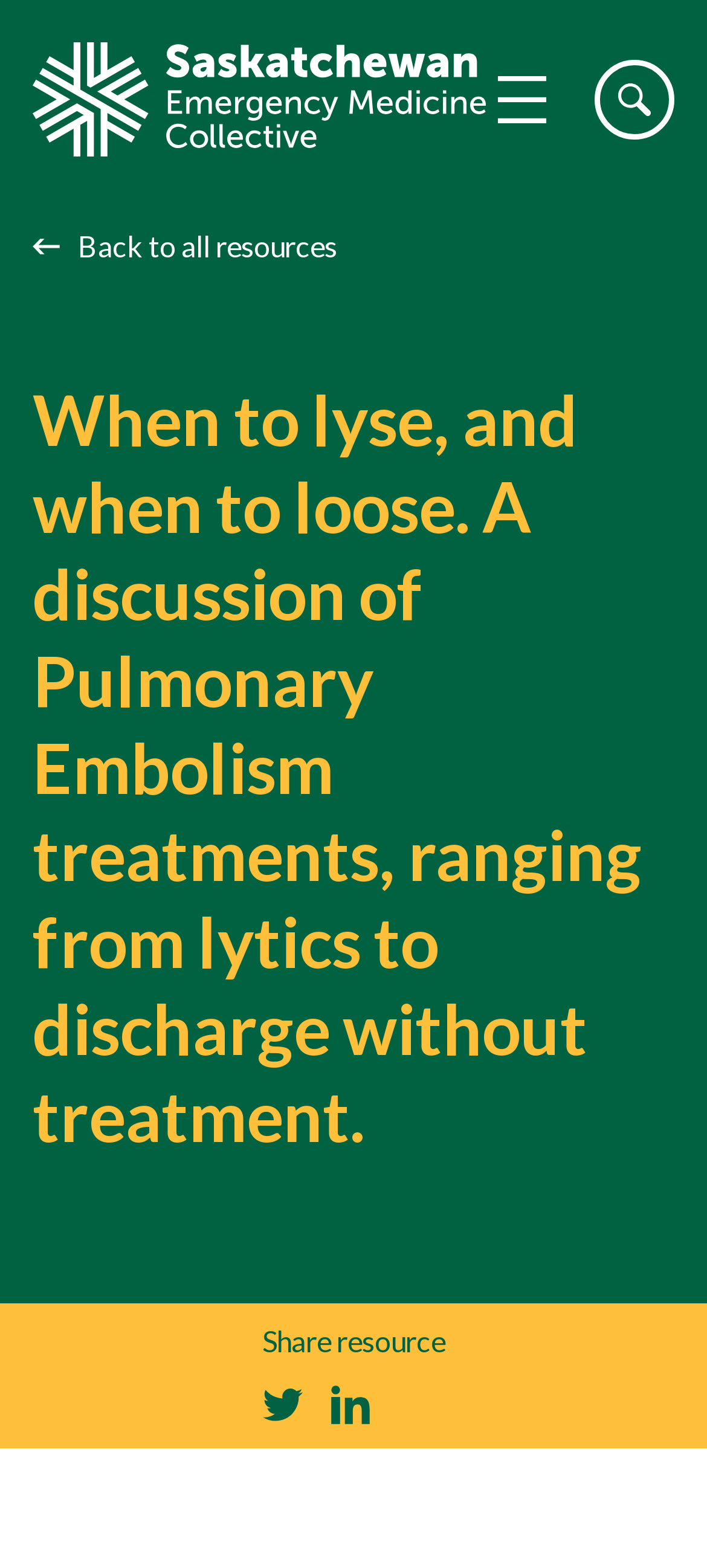Given the following UI element description: "aria-label="menu"", find the bounding box coordinates in the webpage screenshot.

[0.687, 0.049, 0.79, 0.079]